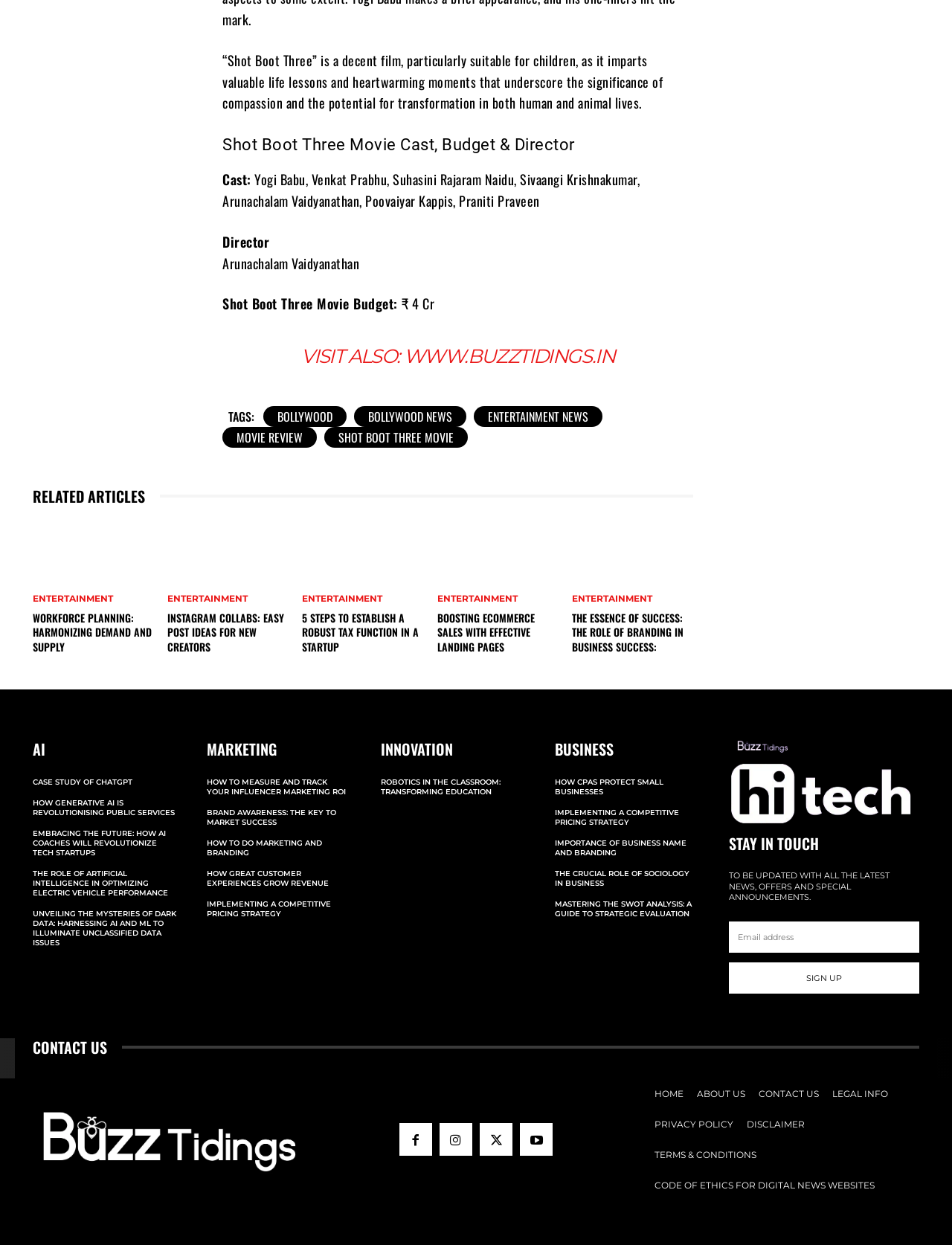Can you provide the bounding box coordinates for the element that should be clicked to implement the instruction: "Explore the related article Workforce Planning: Harmonizing Demand and Supply"?

[0.035, 0.49, 0.162, 0.525]